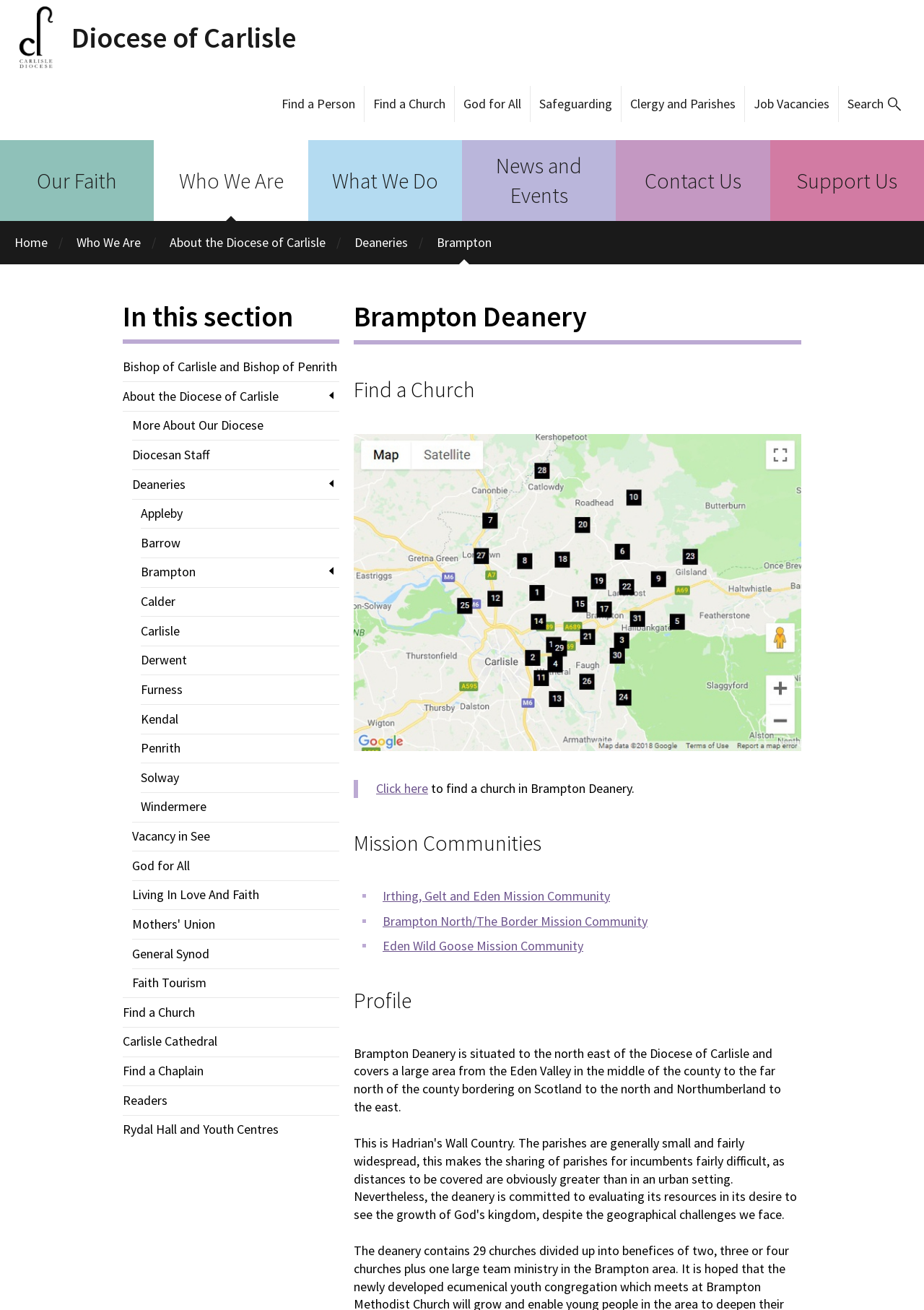Select the bounding box coordinates of the element I need to click to carry out the following instruction: "Read about Brampton Deanery".

[0.383, 0.229, 0.867, 0.254]